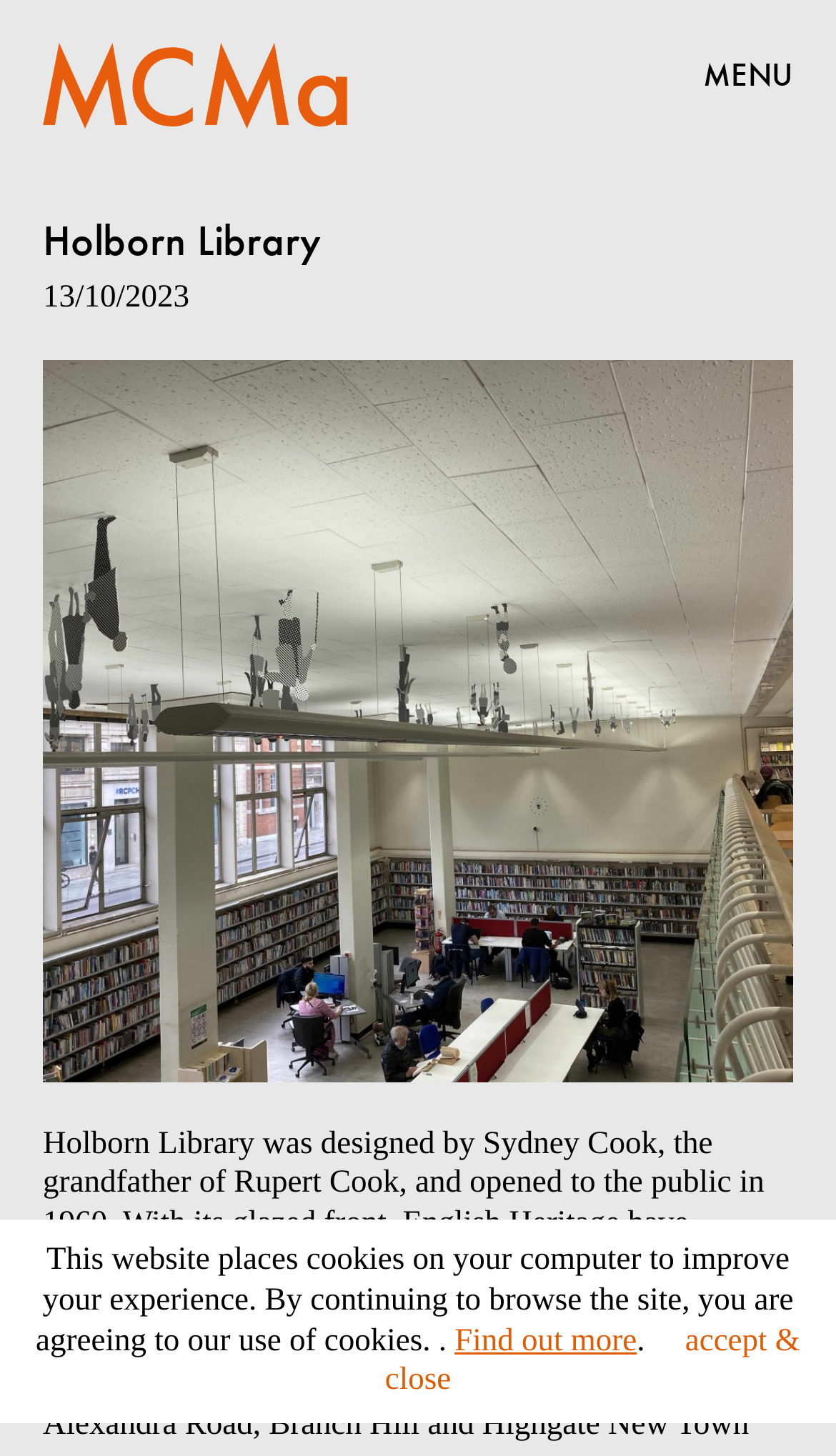Given the description of the UI element: ".st0{fill:#E95C0C;} .st1{fill:#FFFFFF;} .st2{fill:#9D9D9C;} .st0{fill:#E85D0D;}", predict the bounding box coordinates in the form of [left, top, right, bottom], with each value being a float between 0 and 1.

[0.051, 0.029, 0.564, 0.088]